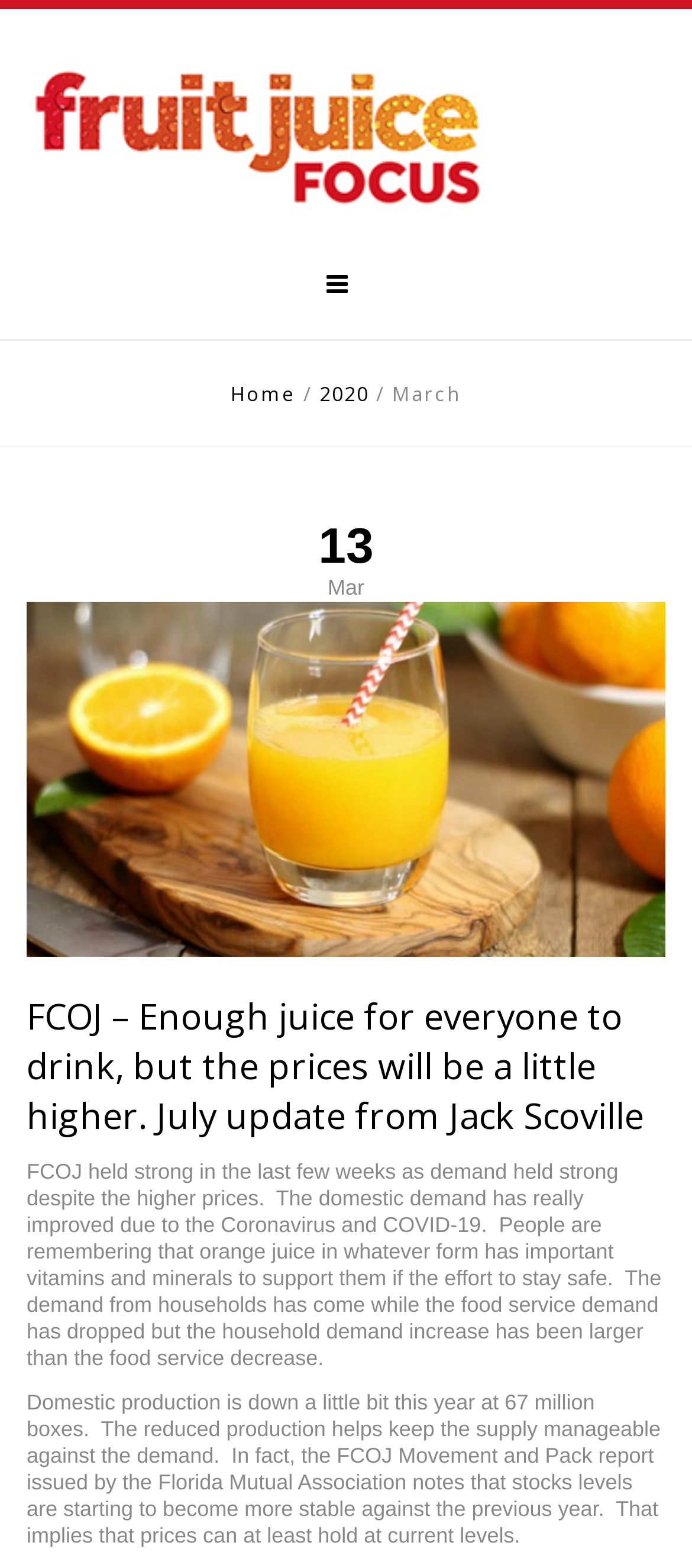Determine the bounding box for the described HTML element: "title="MOLSON COORS"". Ensure the coordinates are four float numbers between 0 and 1 in the format [left, top, right, bottom].

None